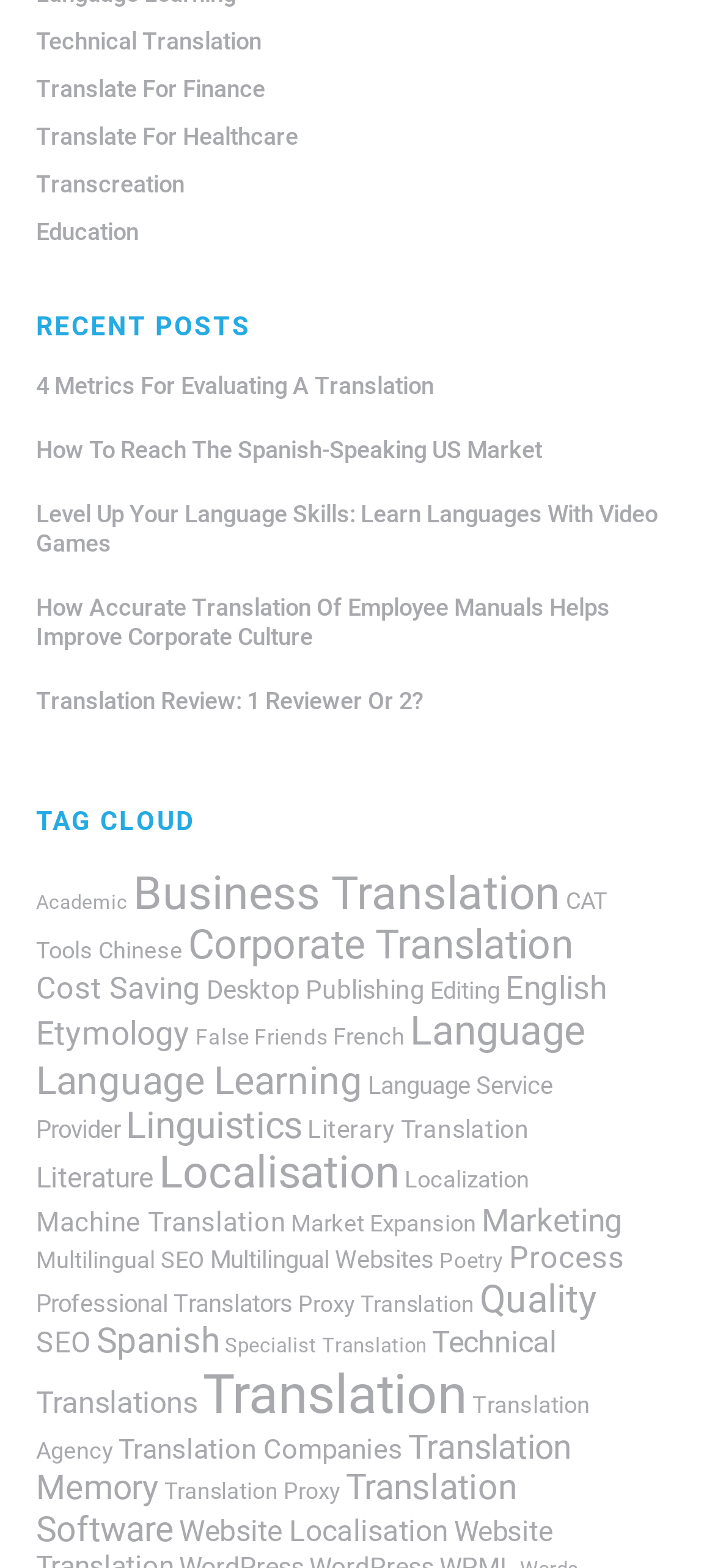Please specify the bounding box coordinates of the clickable region necessary for completing the following instruction: "Learn about Language Learning". The coordinates must consist of four float numbers between 0 and 1, i.e., [left, top, right, bottom].

[0.05, 0.674, 0.506, 0.703]